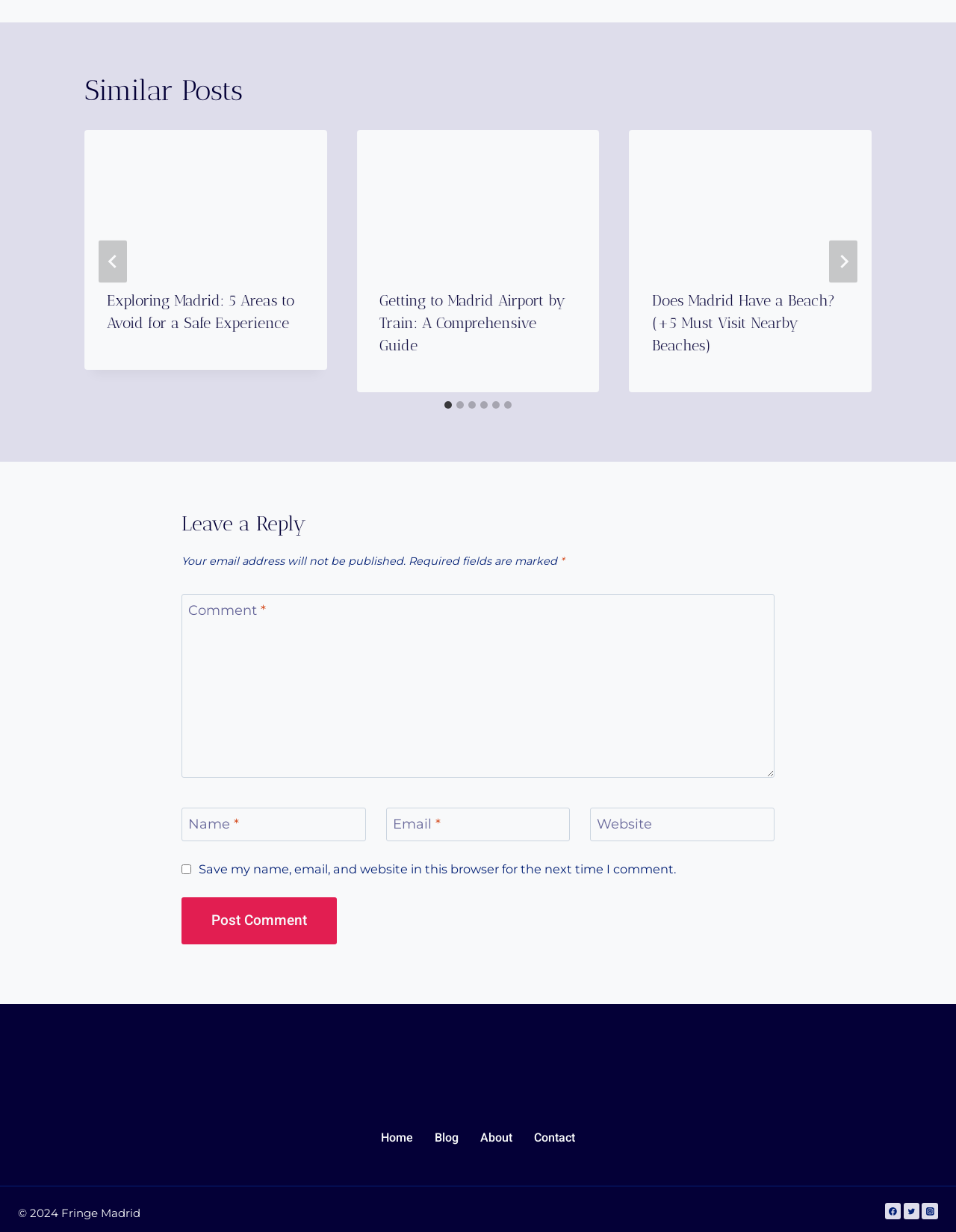Determine the bounding box coordinates of the region I should click to achieve the following instruction: "Read the 'Alternative living – alternative thinking' blog post". Ensure the bounding box coordinates are four float numbers between 0 and 1, i.e., [left, top, right, bottom].

None